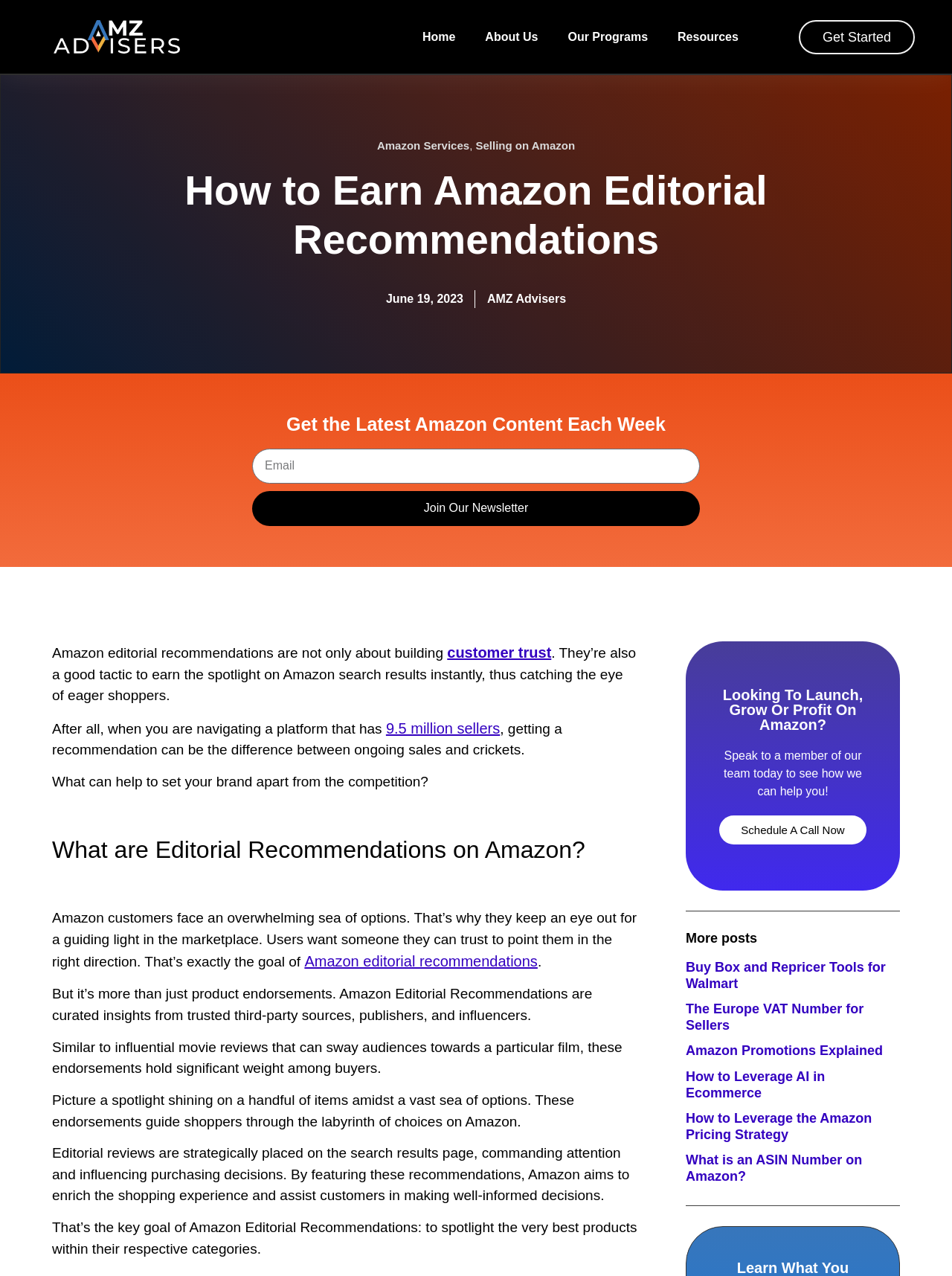Provide a single word or phrase to answer the given question: 
What is the benefit of getting an Amazon Editorial Recommendation?

Increased sales